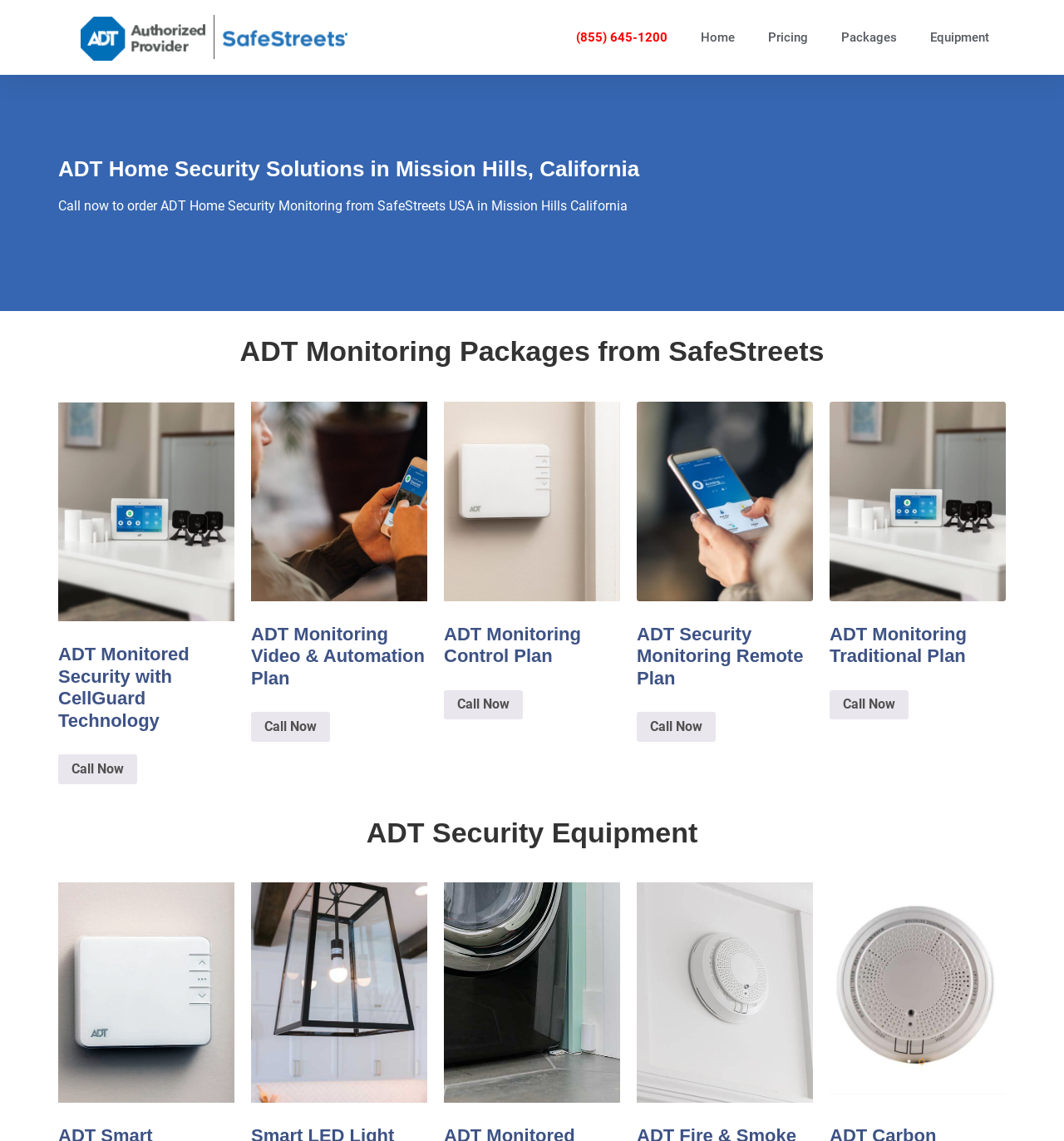Extract the main heading text from the webpage.

ADT Home Security Solutions in Mission Hills, California